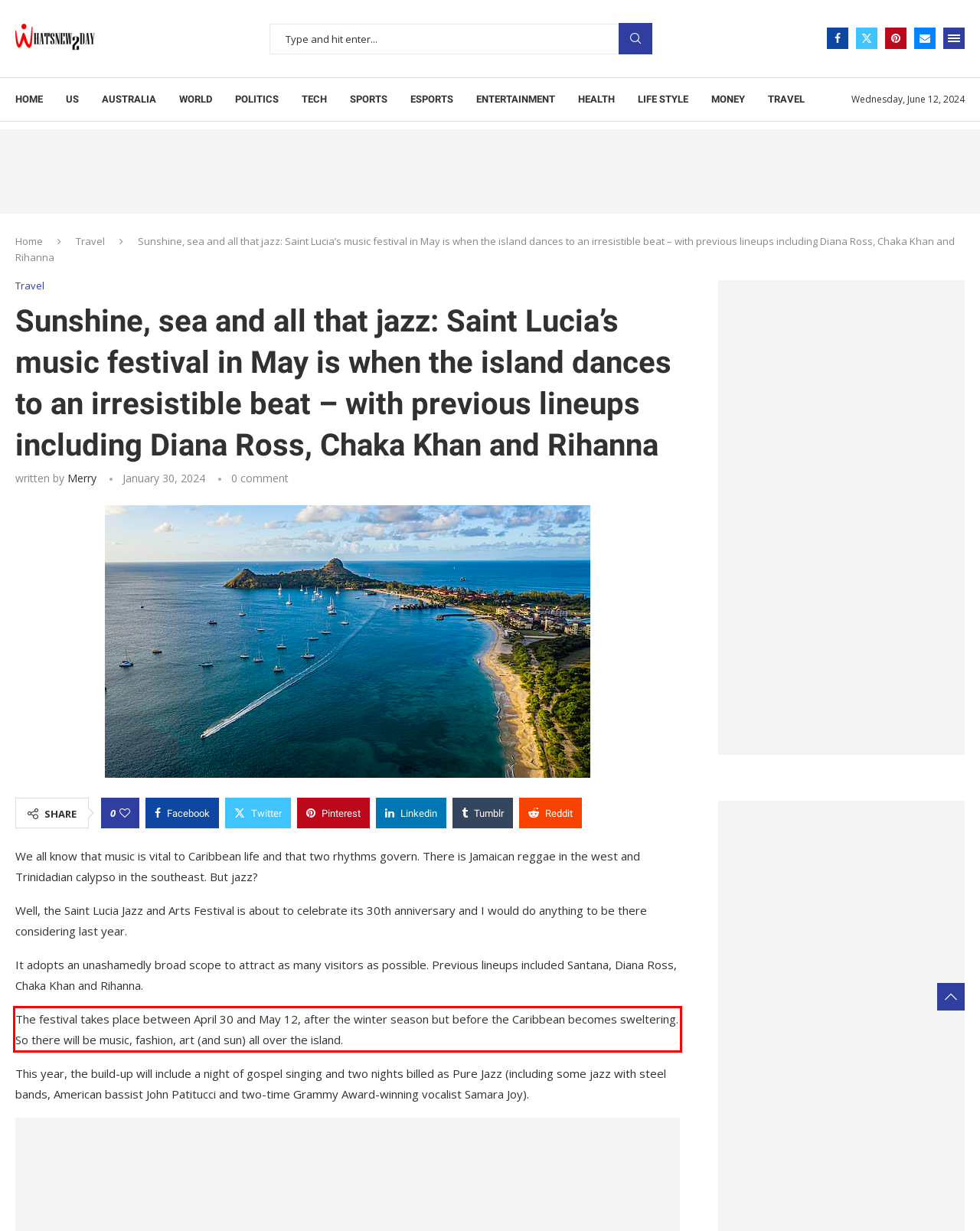Look at the screenshot of the webpage, locate the red rectangle bounding box, and generate the text content that it contains.

The festival takes place between April 30 and May 12, after the winter season but before the Caribbean becomes sweltering. So there will be music, fashion, art (and sun) all over the island.